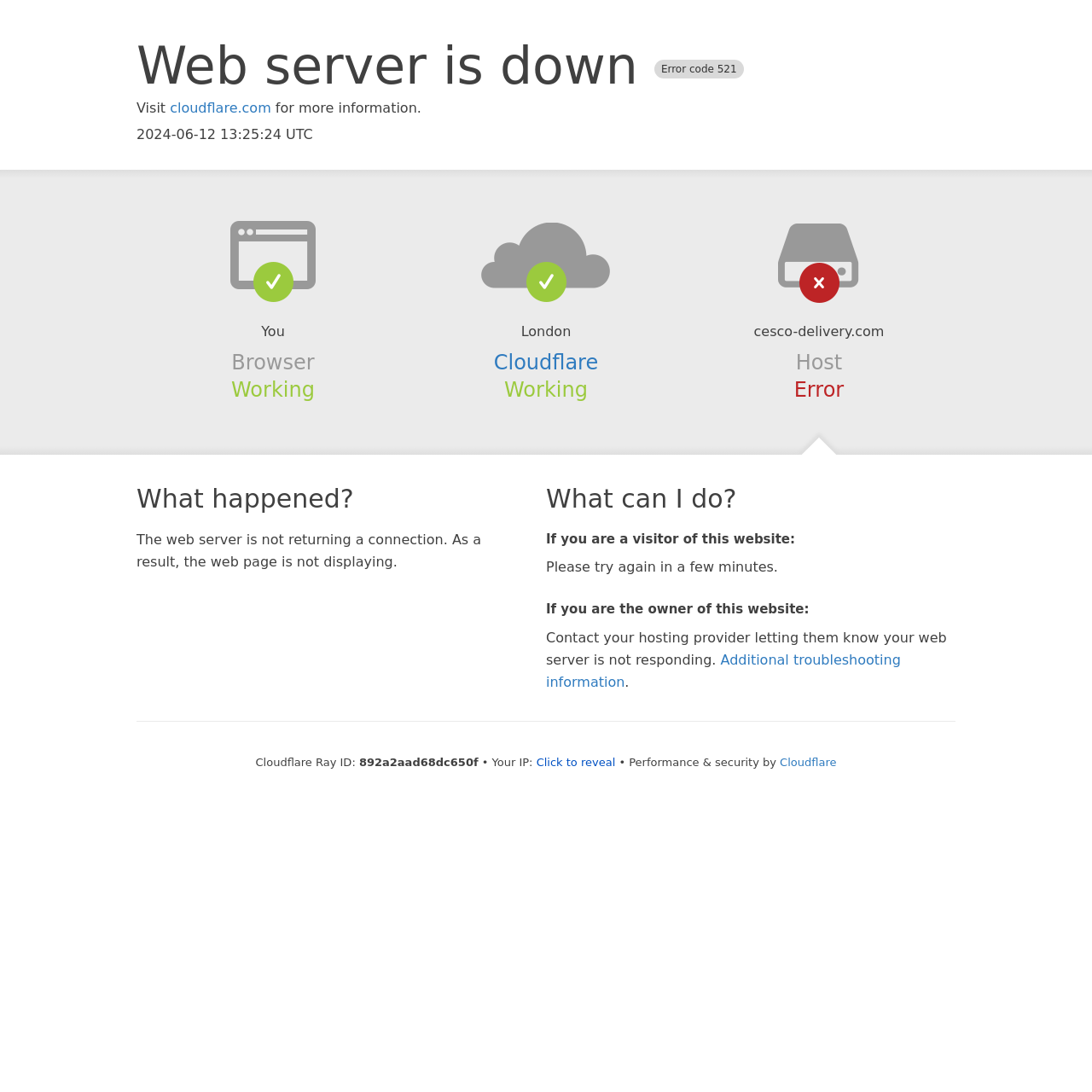Generate the text of the webpage's primary heading.

Web server is down Error code 521